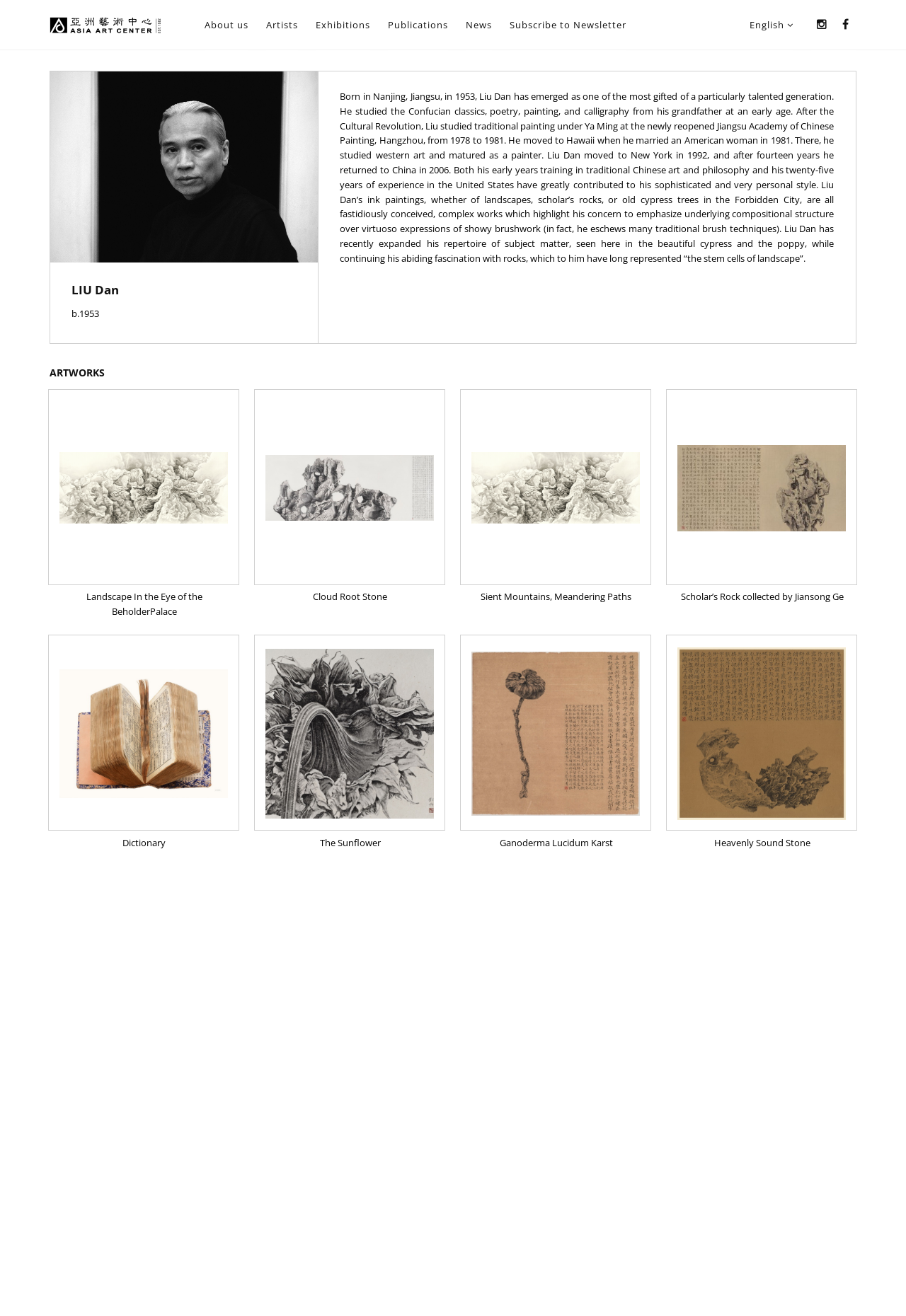What is the artist's name?
Look at the image and construct a detailed response to the question.

The artist's name is mentioned in the heading 'LIU Dan' at the top of the webpage, which is a prominent element on the page.